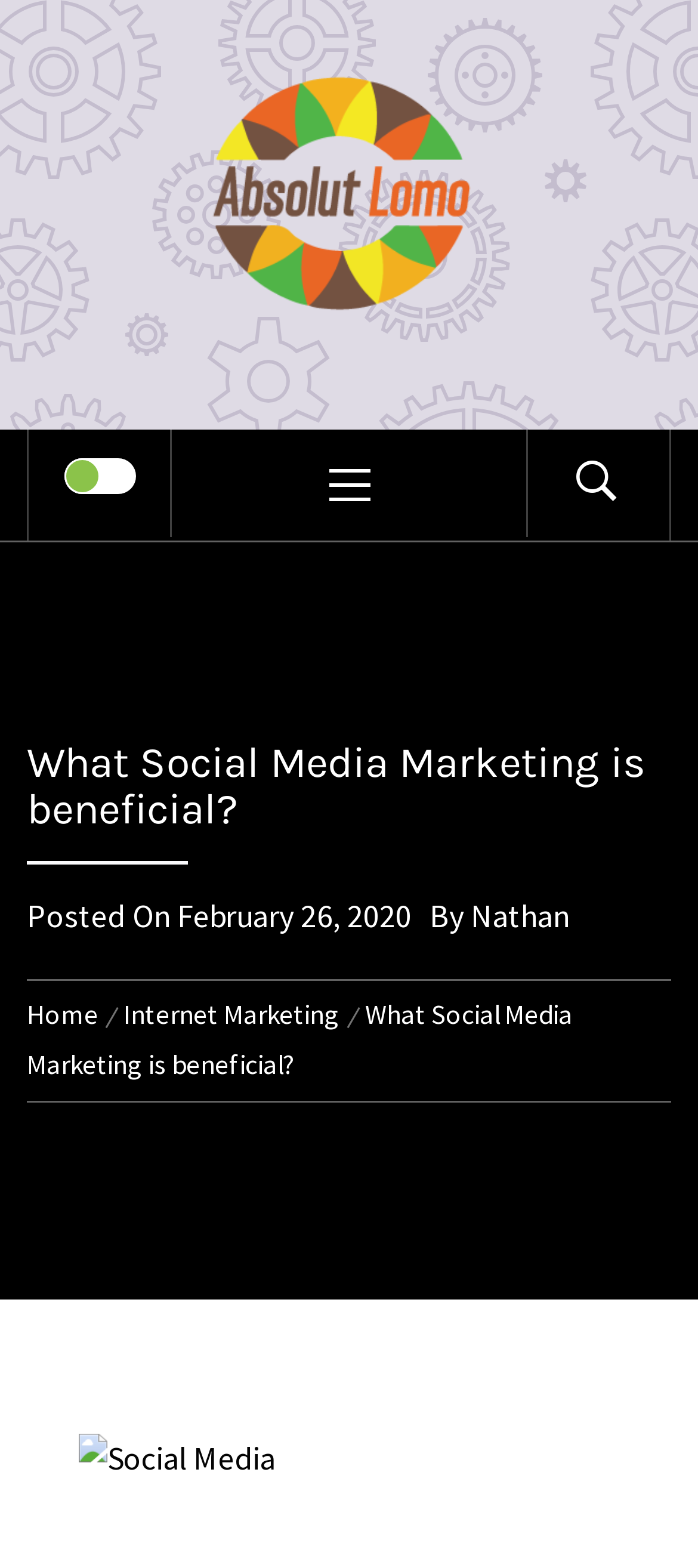Could you provide the bounding box coordinates for the portion of the screen to click to complete this instruction: "Open the PRIMARY MENU"?

[0.246, 0.274, 0.754, 0.345]